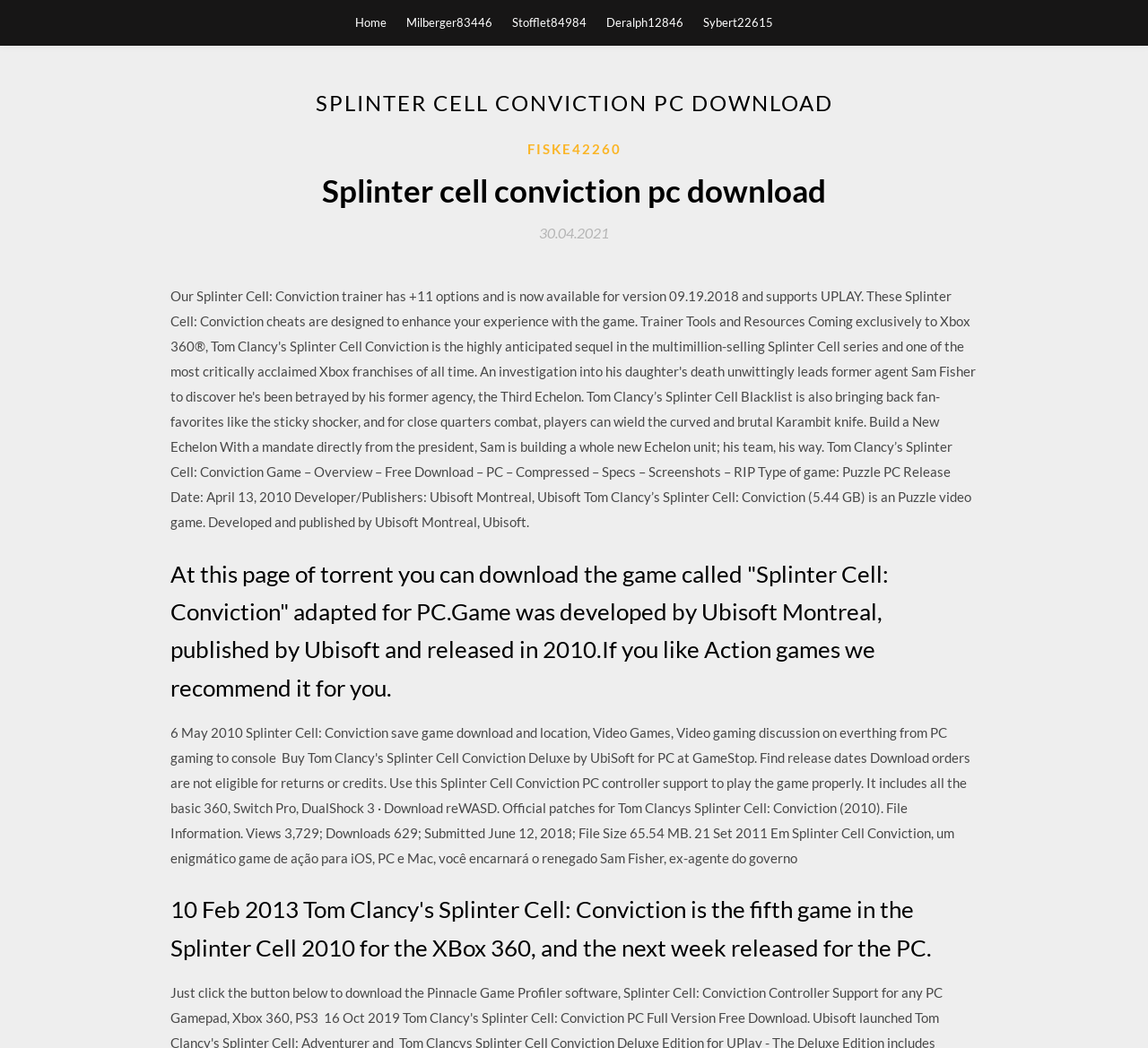Detail the various sections and features of the webpage.

The webpage is about downloading the PC version of the game "Tom Clancy's Splinter Cell: Conviction". At the top, there are five links to different user profiles, namely "Home", "Milberger83446", "Stofflet84984", "Deralph12846", and "Sybert22615", aligned horizontally across the page.

Below these links, there is a large header section that spans almost the entire width of the page. Within this section, there are several headings and links. The main heading reads "SPLINTER CELL CONVICTION PC DOWNLOAD" in a prominent font. Below this, there is a subheading that repeats the same title in a slightly smaller font.

To the right of the subheading, there is a link to a user profile named "FISKE42260". Below this, there is a link to a date, "30.04.2021", which is accompanied by a timestamp.

The main content of the page is divided into two sections. The first section describes the game "Splinter Cell: Conviction", stating that it was developed by Ubisoft Montreal, published by Ubisoft, and released in 2010. It also recommends the game to fans of Action games.

The second section appears to be a news article or a blog post, dated "10 Feb 2013", which discusses the release of the game for the XBox 360 and PC platforms.